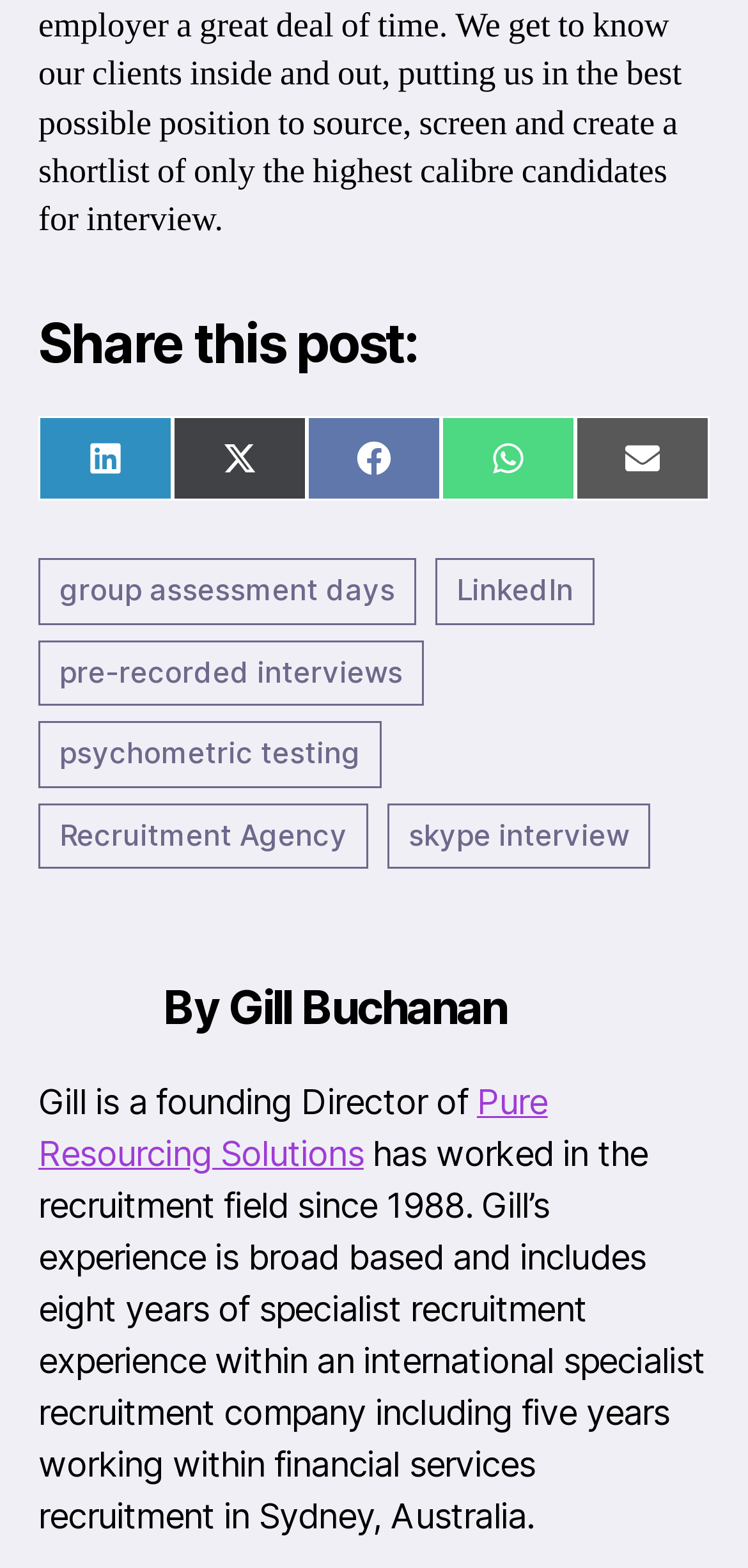Please find the bounding box coordinates of the clickable region needed to complete the following instruction: "Share this post on LinkedIn". The bounding box coordinates must consist of four float numbers between 0 and 1, i.e., [left, top, right, bottom].

[0.051, 0.266, 0.231, 0.319]